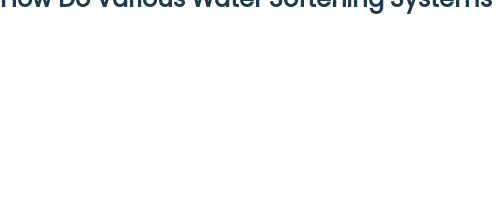Break down the image and provide a full description, noting any significant aspects.

This image is part of a section titled "How Do Various Water Softening Systems Work?" It provides a visual overview of the functioning mechanisms of different water softening technologies. The accompanying text discusses the contrast between conventional systems and innovative solutions, highlighting the operational principles that guide the effectiveness of these water softeners. Emphasizing how each method addresses water quality, the image complements the surrounding content that includes explanations of dual-tank softeners, magnetic water descalers, and ion exchange processes, ultimately assisting readers in making informed decisions about water filtration and softening options.